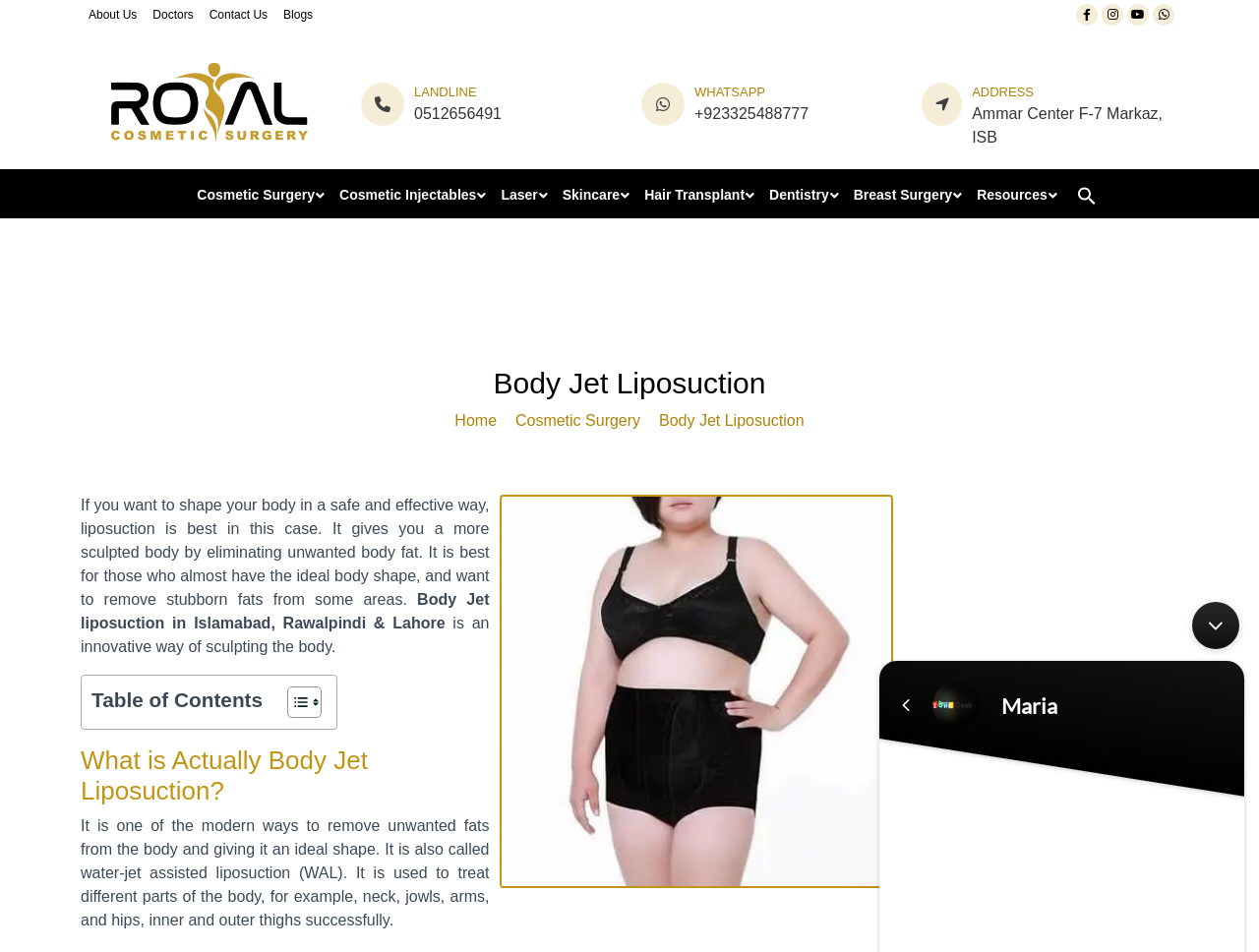Determine the bounding box coordinates for the area that should be clicked to carry out the following instruction: "Learn more about Cosmetic Surgery".

[0.153, 0.18, 0.266, 0.229]